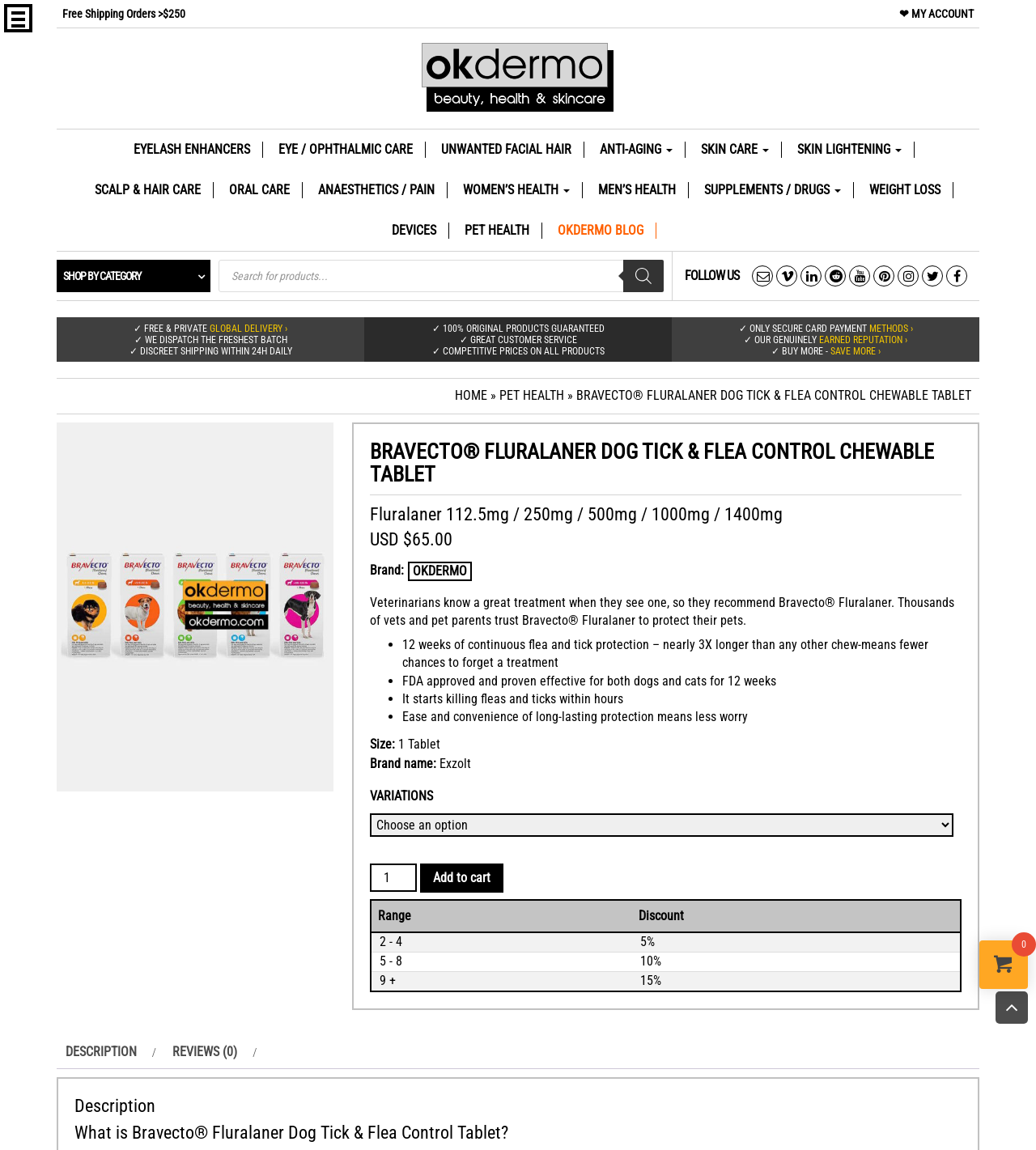Produce a meticulous description of the webpage.

This webpage is about Bravecto Fluralaner Dog Tick & Flea Control Chewable Tablet, a product for pet health. At the top, there is a navigation menu with several links, including "EYELASH ENHANCERS", "EYE / OPHTHALMIC CARE", "UNWANTED FACIAL HAIR", and more. Below the navigation menu, there is a search bar with a search button and a link to "SHOP BY CATEGORY".

On the left side of the page, there are several links, including "PET HEALTH", "OKDERMO BLOG", and "DEVICES". There is also a section with several static text elements, including "FOLLOW US", "✓ FREE & PRIVATE", "✓ WE DISPATCH THE FRESHEST BATCH", and more.

In the main content area, there is a heading that reads "BRAVECTO® FLURALANER DOG TICK & FLEA CONTROL CHEWABLE TABLET" followed by a subheading that lists the product's sizes. Below this, there is a section with product information, including the price, brand, and a description of the product's benefits. The description mentions that the product provides 12 weeks of continuous flea and tick protection, is FDA approved, and starts killing fleas and ticks within hours.

There is also a section with a list of product variations, a combobox to select the variation, and a spinbutton to select the product quantity. Below this, there is an "Add to cart" button. Finally, there is a table with two columns, "Range" and "Discount", that lists the product's pricing information.

Throughout the page, there are several images, including the OKDERMO Skin Care logo, a search icon, and a product image.